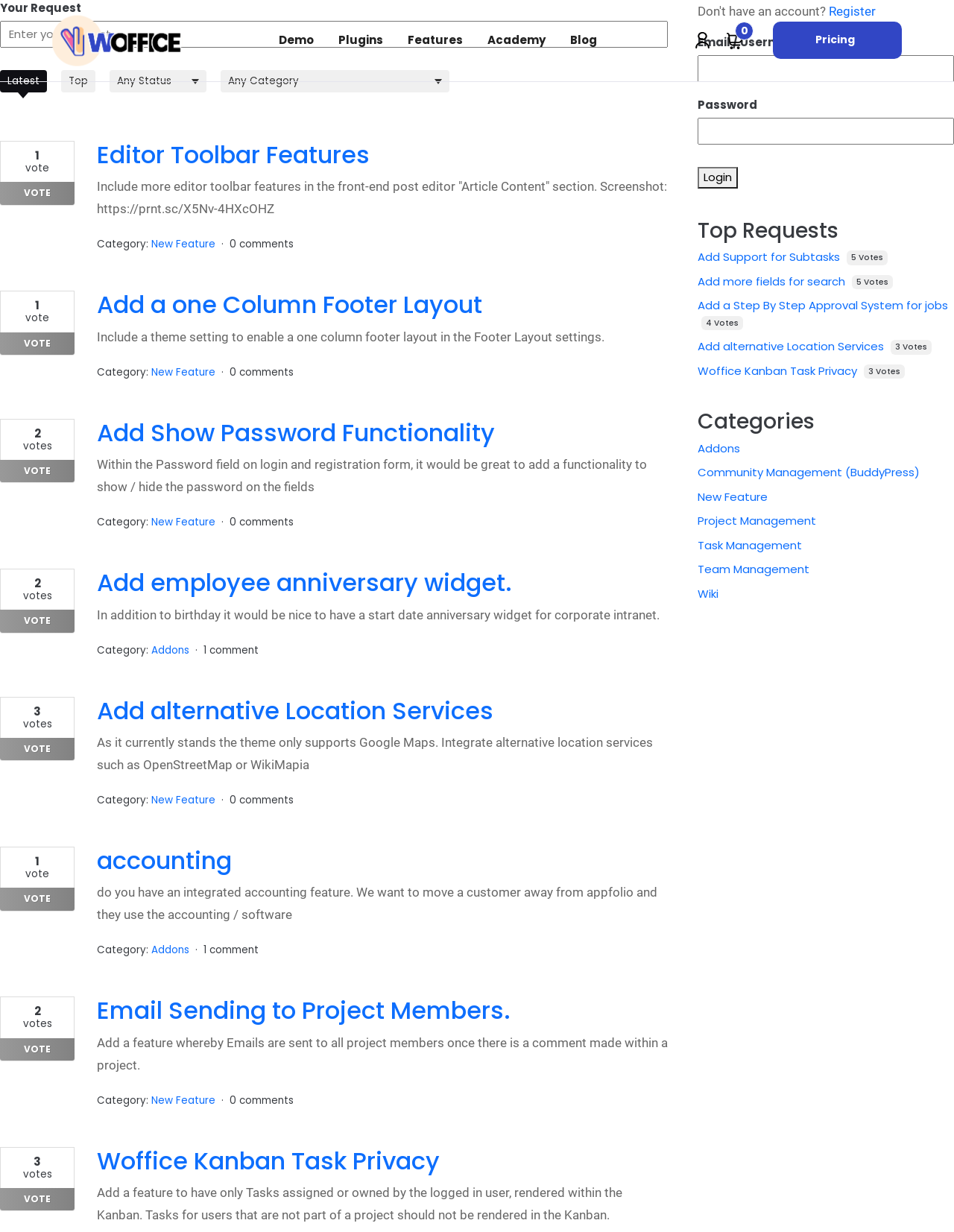Predict the bounding box coordinates of the area that should be clicked to accomplish the following instruction: "Vote for the 'Editor Toolbar Features' request". The bounding box coordinates should consist of four float numbers between 0 and 1, i.e., [left, top, right, bottom].

[0.0, 0.148, 0.078, 0.166]